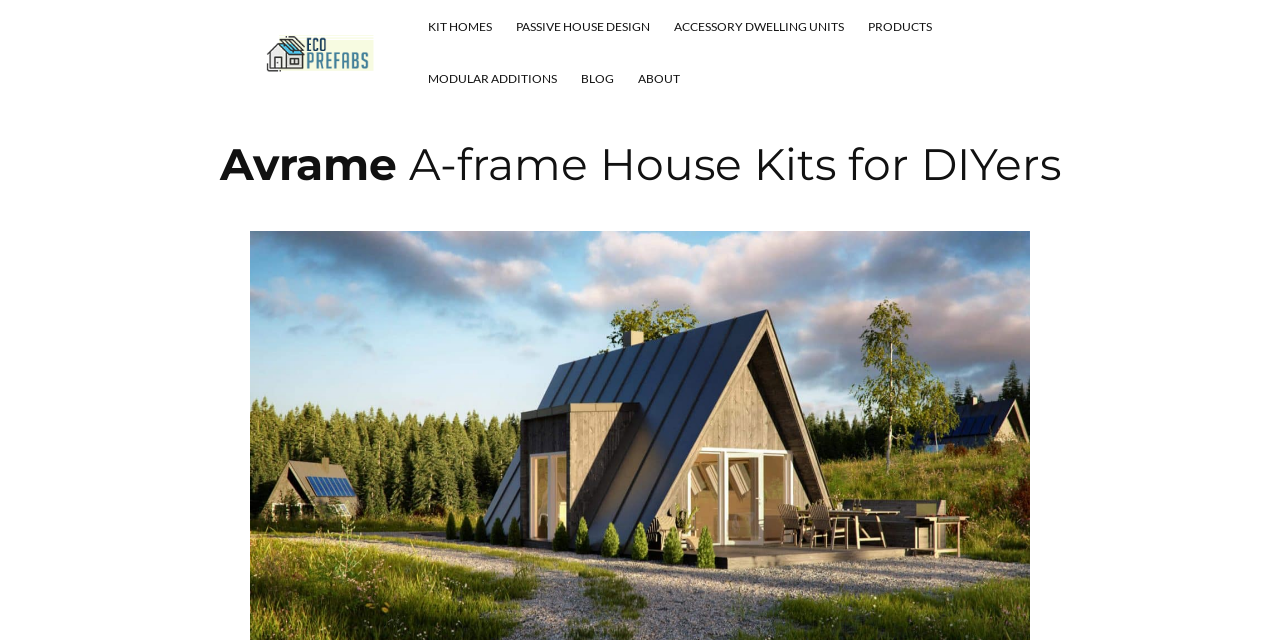Provide the bounding box coordinates of the HTML element this sentence describes: "Products". The bounding box coordinates consist of four float numbers between 0 and 1, i.e., [left, top, right, bottom].

[0.669, 0.0, 0.737, 0.083]